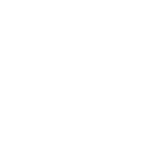List and describe all the prominent features within the image.

The image features the logo of "Wilier Triestina," a brand well-known for its high-quality bicycles, particularly popular among road and triathlon enthusiasts. The logo is typically characterized by its sleek and dynamic design, reflecting the brand's emphasis on performance and craftsmanship. Wilier Triestina offers a range of bikes suitable for various riding styles, including road cycling, gravel biking, and competitive triathlons. This logo is commonly associated with innovation in cycling technology and a commitment to enhancing the riding experience. Its placement suggests a promotion of the brand alongside other notable cycling labels, indicating a focus on providing diverse options for cycling enthusiasts.